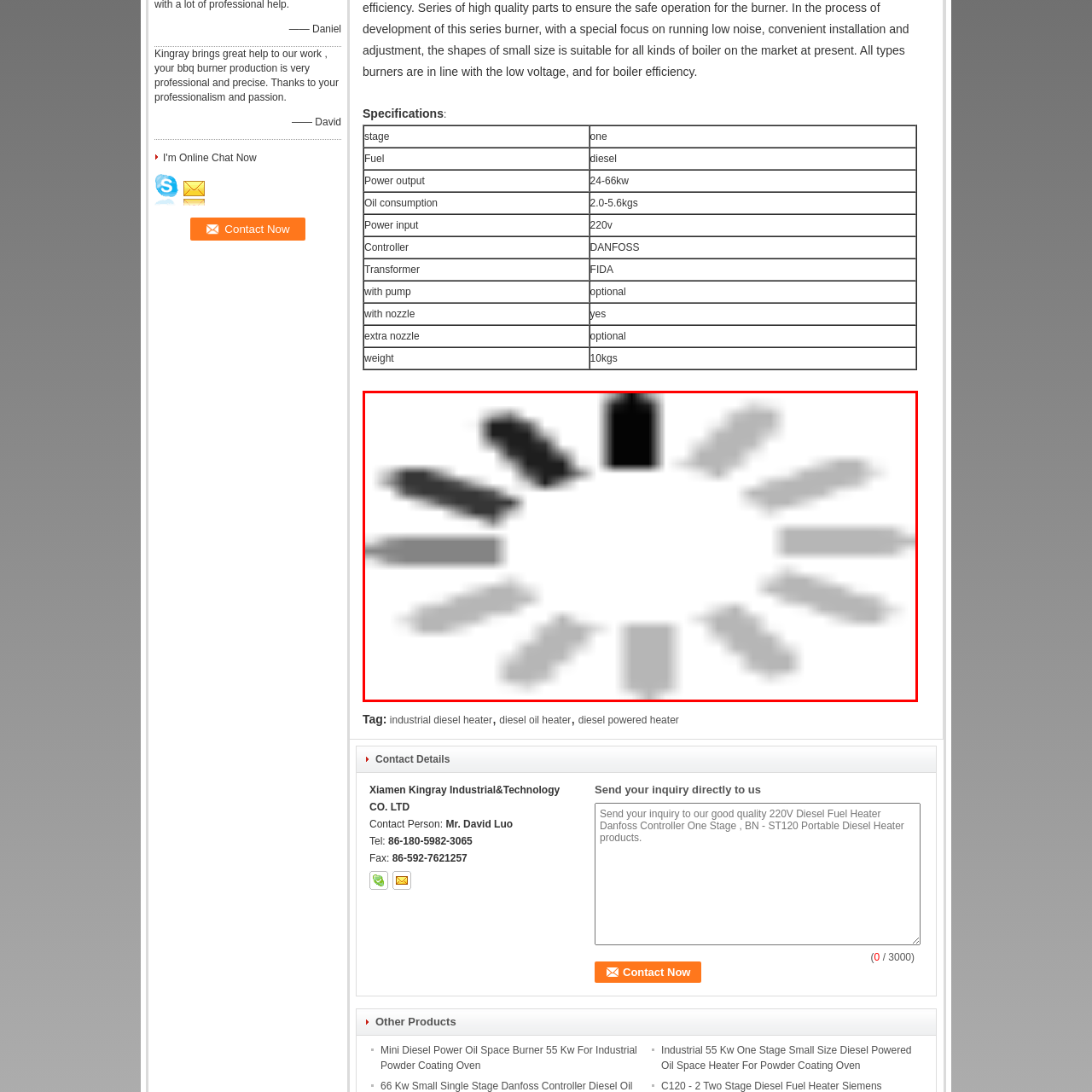Refer to the image enclosed in the red bounding box, then answer the following question in a single word or phrase: What is a key feature of the heater's construction?

Reliable construction